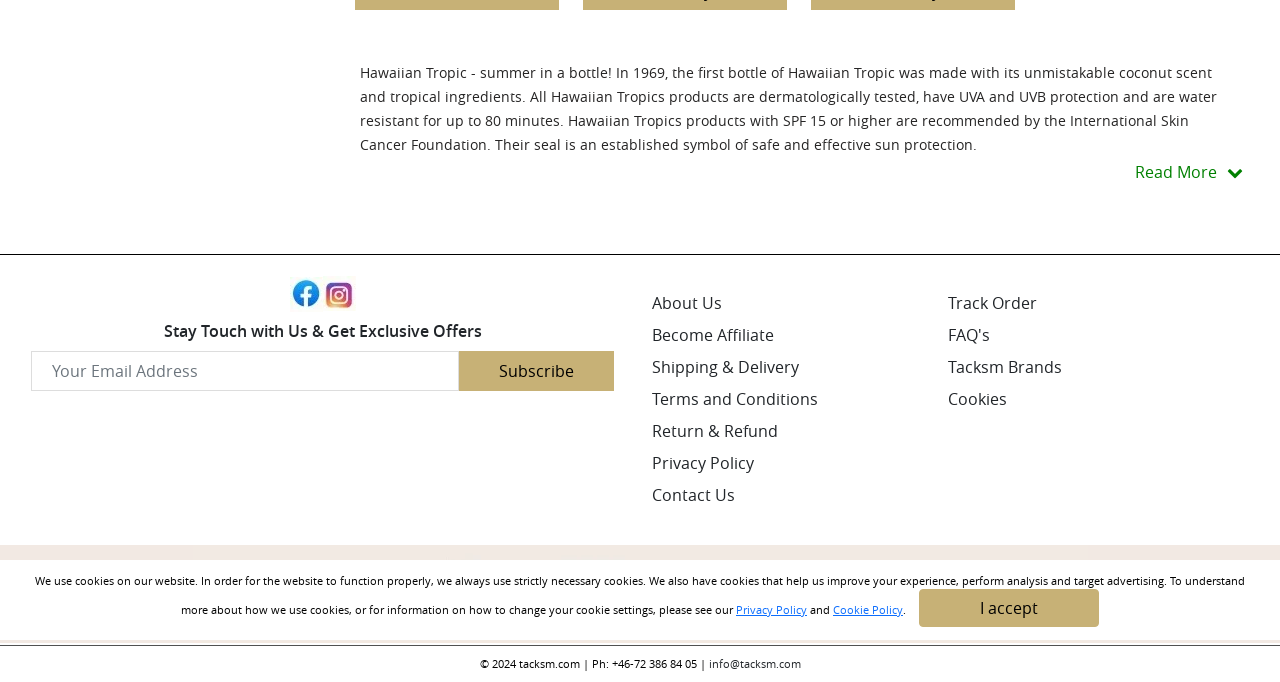Determine the bounding box coordinates of the UI element that matches the following description: "FAQ's". The coordinates should be four float numbers between 0 and 1 in the format [left, top, right, bottom].

[0.741, 0.475, 0.774, 0.508]